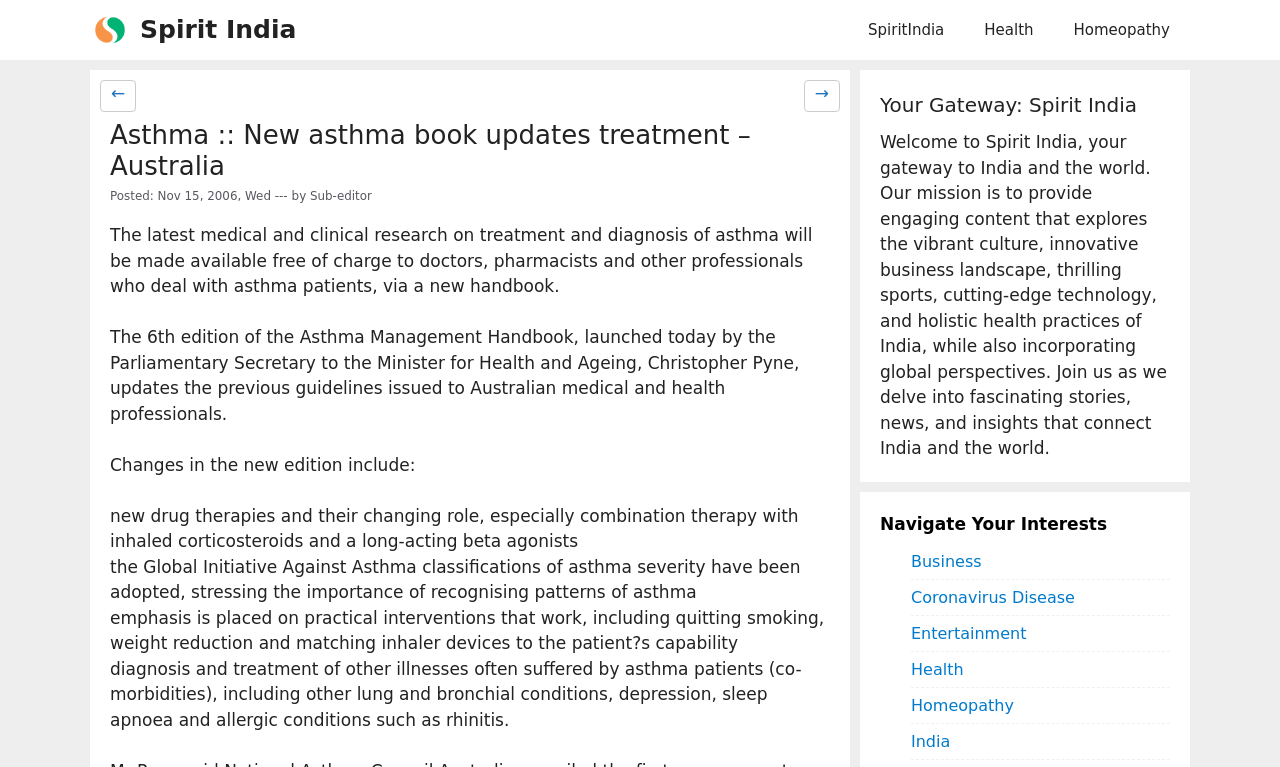Answer the question below using just one word or a short phrase: 
What is the mission of Spirit India?

To provide engaging content